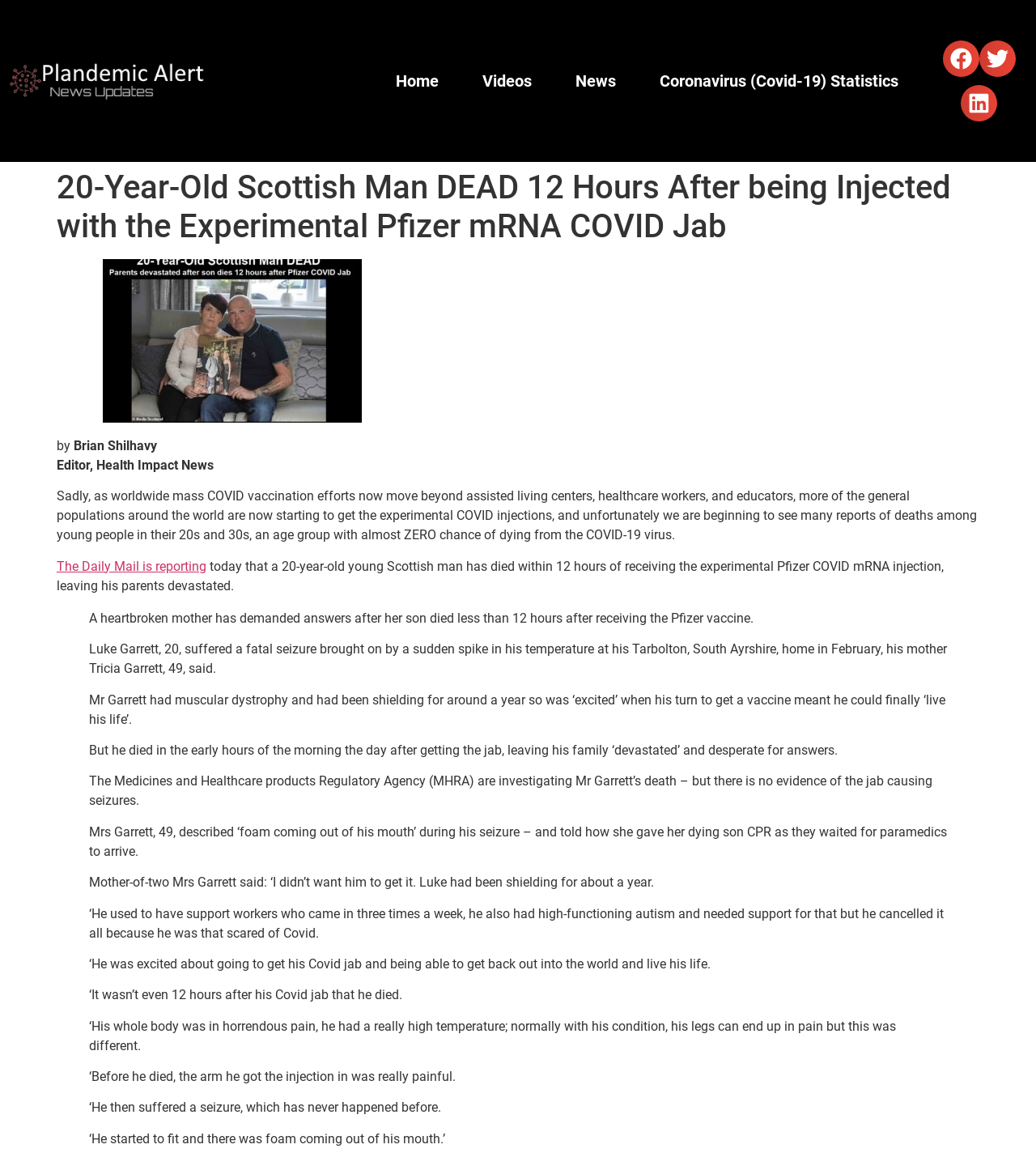Provide a one-word or one-phrase answer to the question:
What was Luke Garrett's medical condition?

Muscular dystrophy